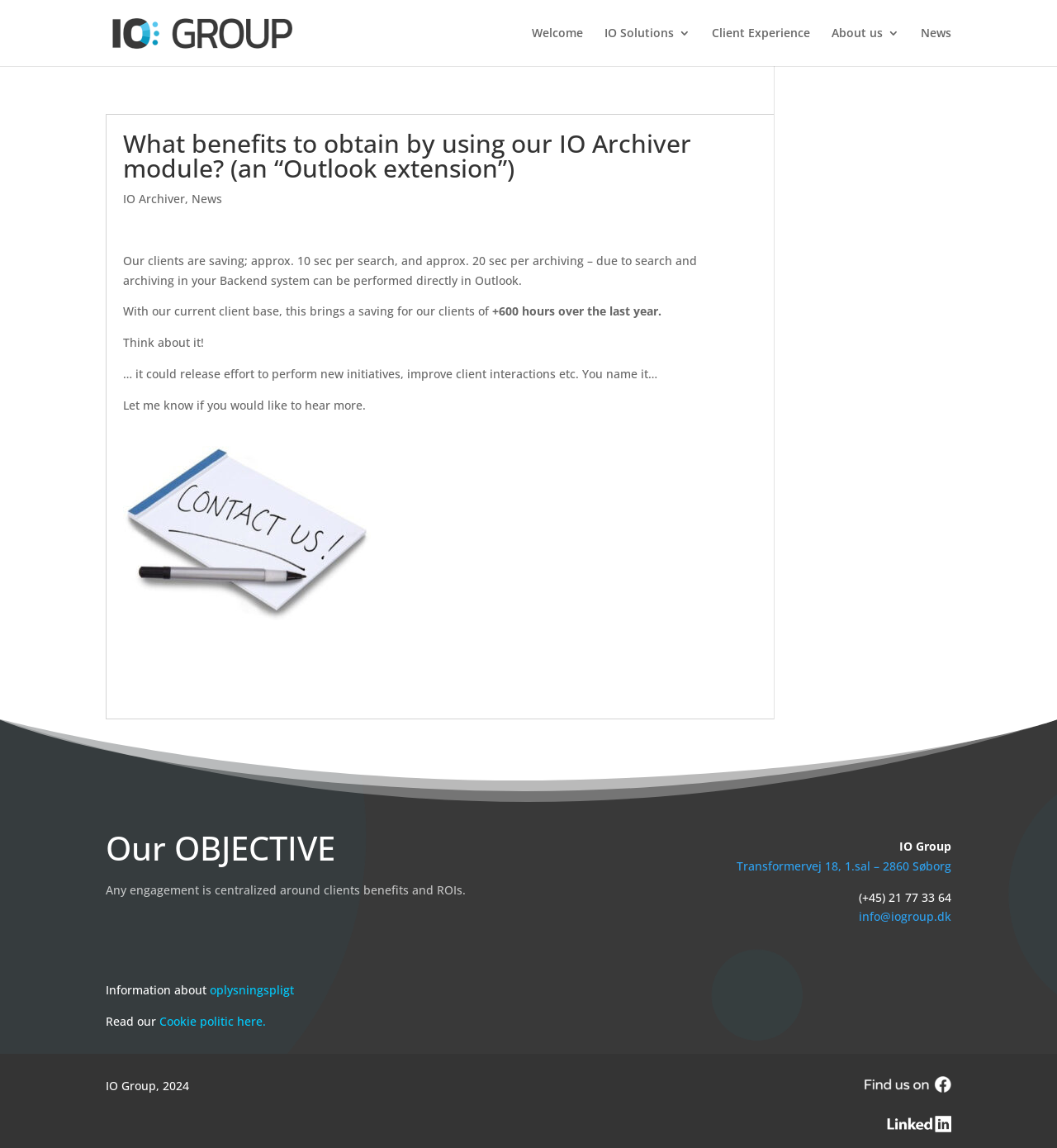What is the objective of IO Group?
From the details in the image, answer the question comprehensively.

The objective of IO Group is mentioned in the section 'Our OBJECTIVE' on the webpage, where it is written as 'Any engagement is centralized around clients benefits and ROIs.' This suggests that the company's objective is to focus on benefits and returns on investment for its clients.